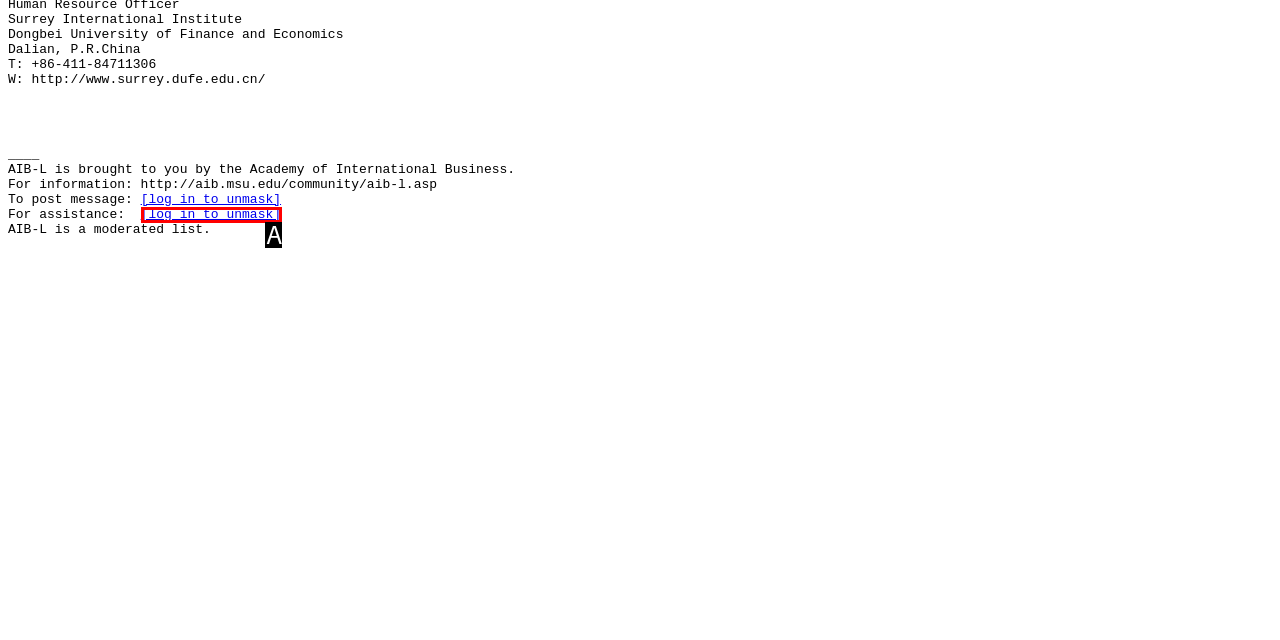From the given choices, identify the element that matches: Send Feedback
Answer with the letter of the selected option.

None